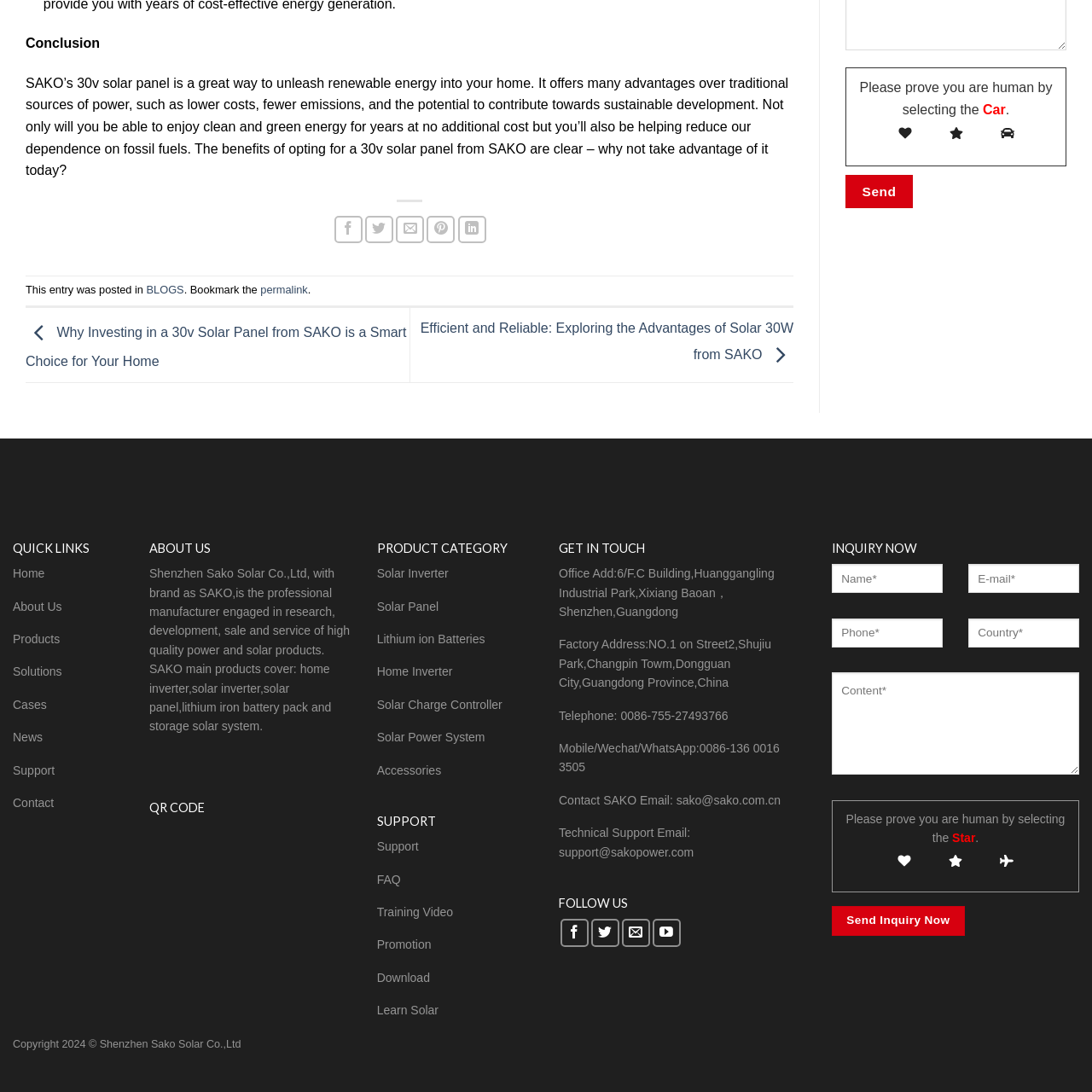Please determine the bounding box coordinates of the section I need to click to accomplish this instruction: "Click on the link 'Efficient and Reliable: Exploring the Advantages of Solar 30W from SAKO'".

[0.385, 0.294, 0.727, 0.332]